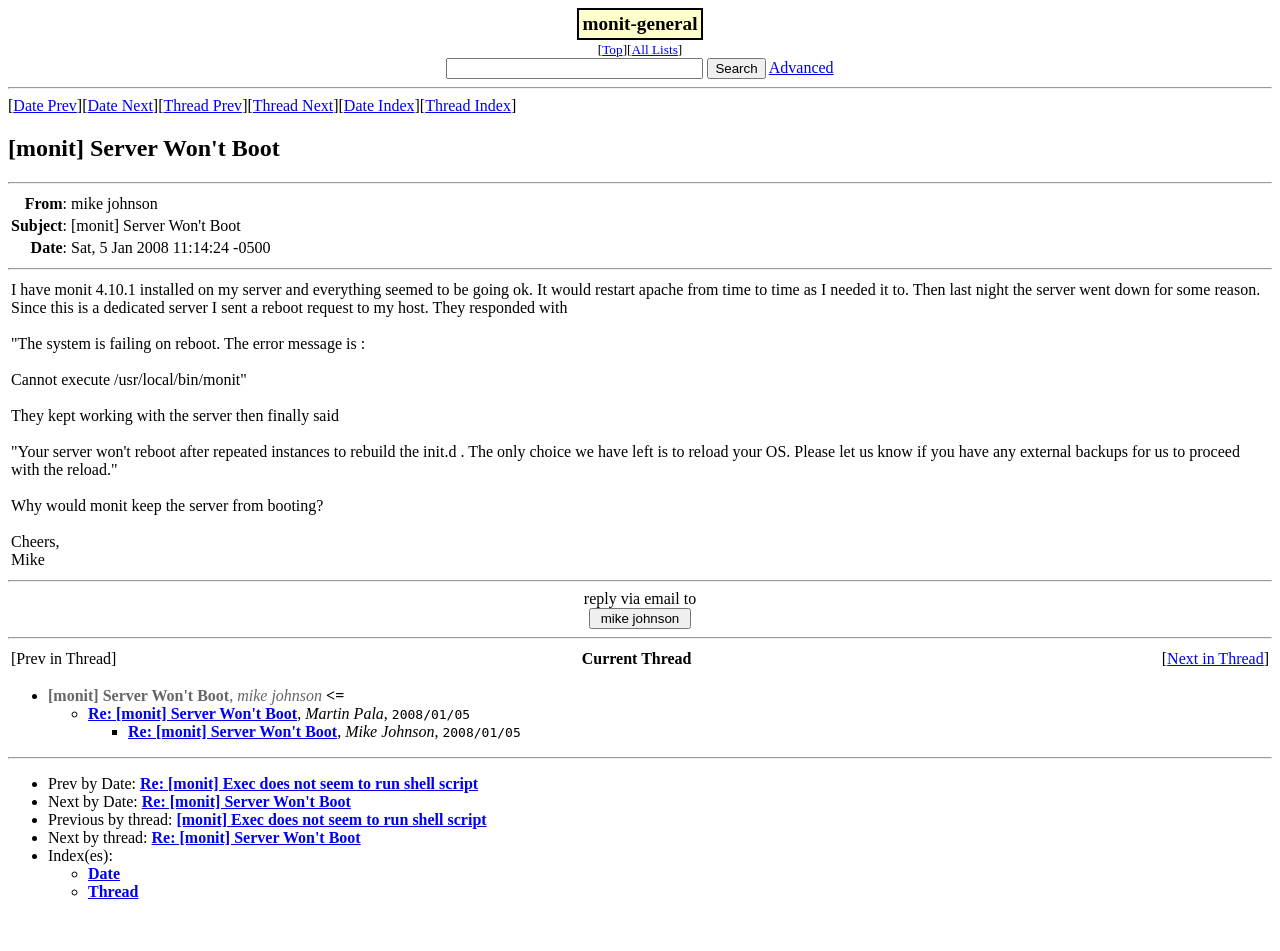Explain in detail what you observe on this webpage.

The webpage appears to be a discussion forum or mailing list archive, with a specific thread focused on the topic "[monit] Server Won't Boot". 

At the top of the page, there is a navigation section with links to "Top", "All Lists", and "Advanced" search options. Below this, there is a search bar with a "Search" button. 

The main content of the page is divided into sections, separated by horizontal lines. The first section displays the thread title and some metadata, including the sender's name and email address, the subject, and the date. 

The next section contains the main content of the thread, which is a message from "Mike Johnson" describing an issue with his server and monit software. The message is quite long and includes some technical details. 

Below this, there are several sections that appear to be related threads or responses to the original message. These sections are denoted by bullet points or other list markers and include the sender's name, email address, and the date of the response. Some of these sections also include links to other threads or responses. 

At the bottom of the page, there are more navigation links, including "Prev by Date", "Next by Date", "Previous by thread", and "Next by thread", which allow users to navigate through the discussion thread.